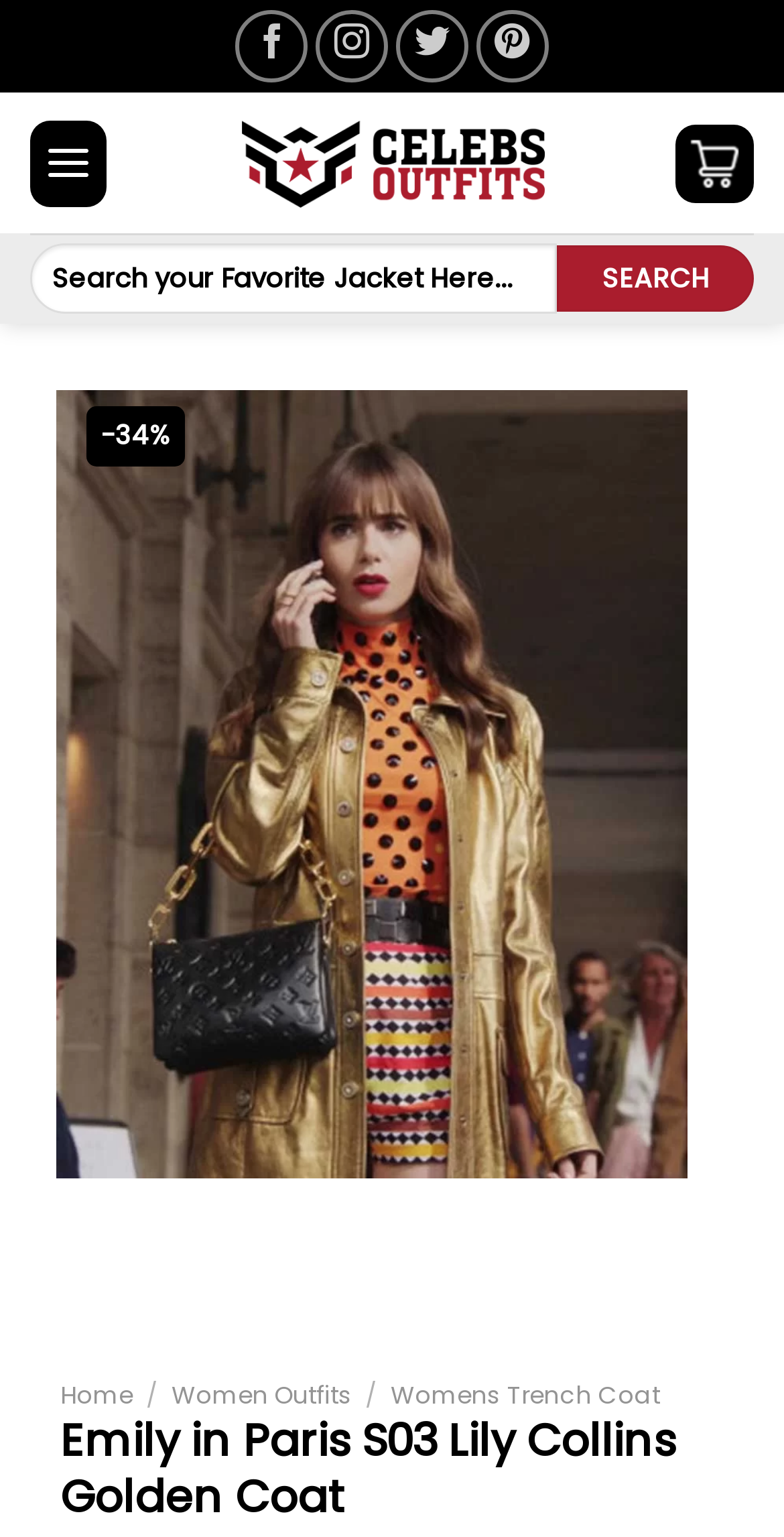Find the bounding box coordinates for the area you need to click to carry out the instruction: "Follow on Facebook". The coordinates should be four float numbers between 0 and 1, indicated as [left, top, right, bottom].

[0.3, 0.007, 0.393, 0.054]